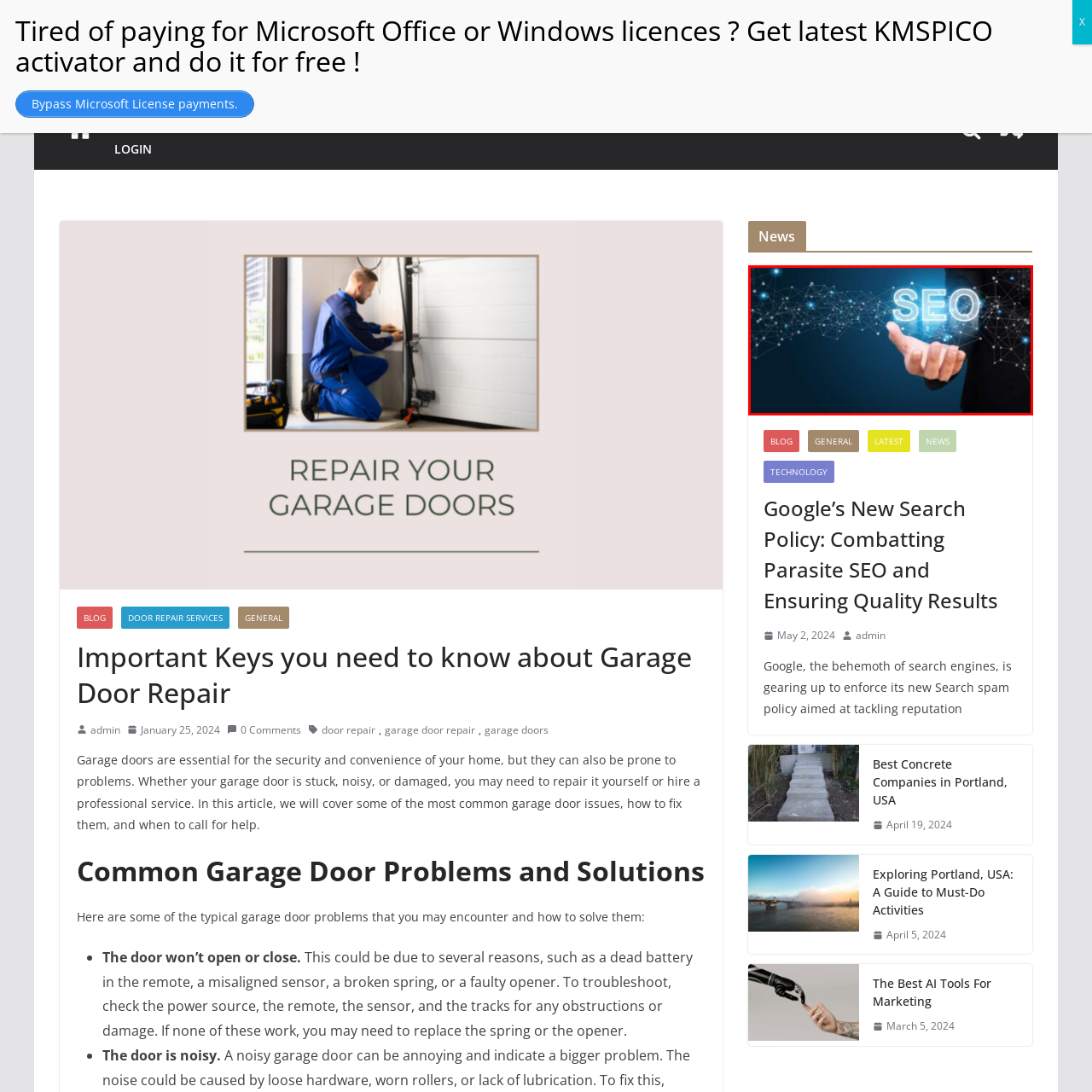Analyze the picture enclosed by the red bounding box and provide a single-word or phrase answer to this question:
What is showcased in the man's hand?

The word 'SEO'